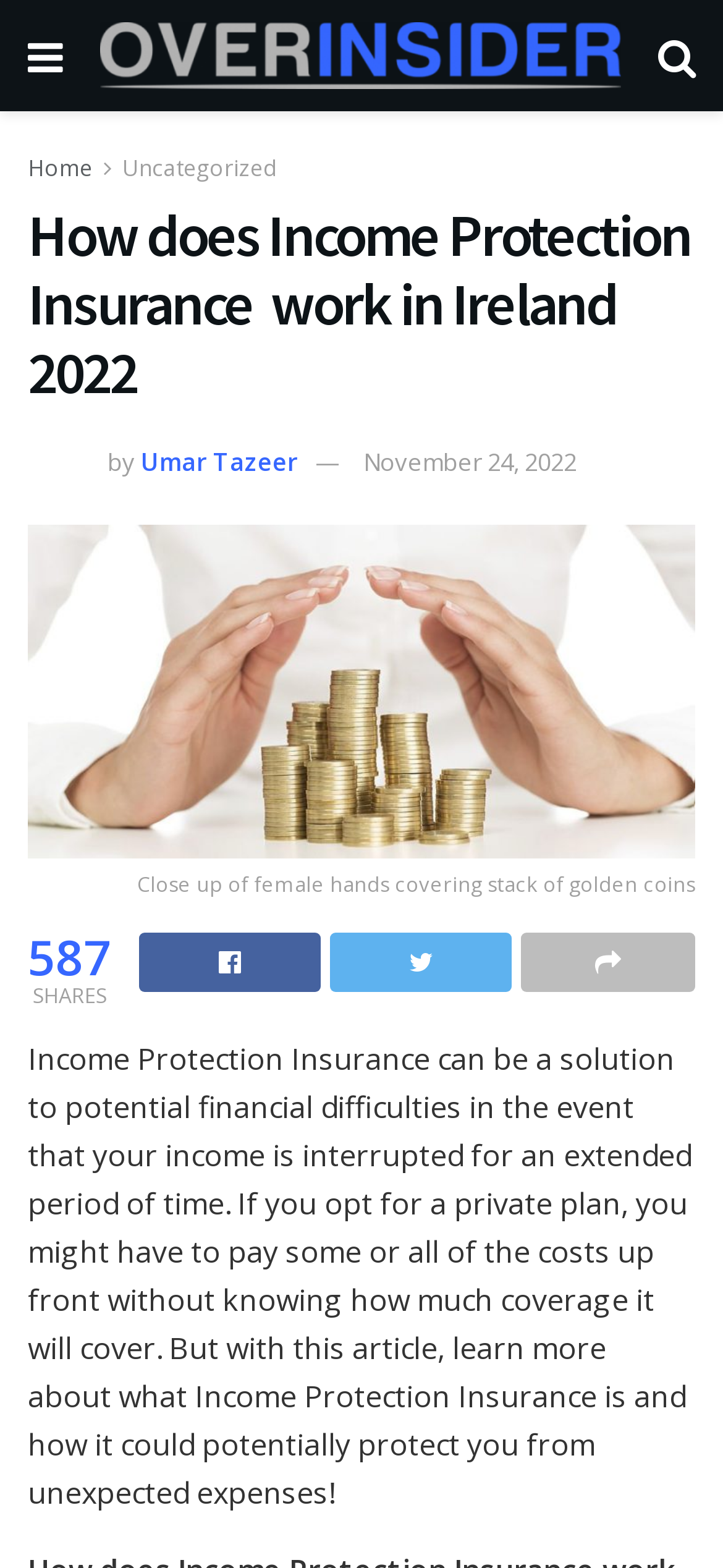Look at the image and give a detailed response to the following question: What is the topic of the article?

I found the topic of the article by reading the first sentence of the article, which mentions 'Income Protection Insurance' as a solution to potential financial difficulties.